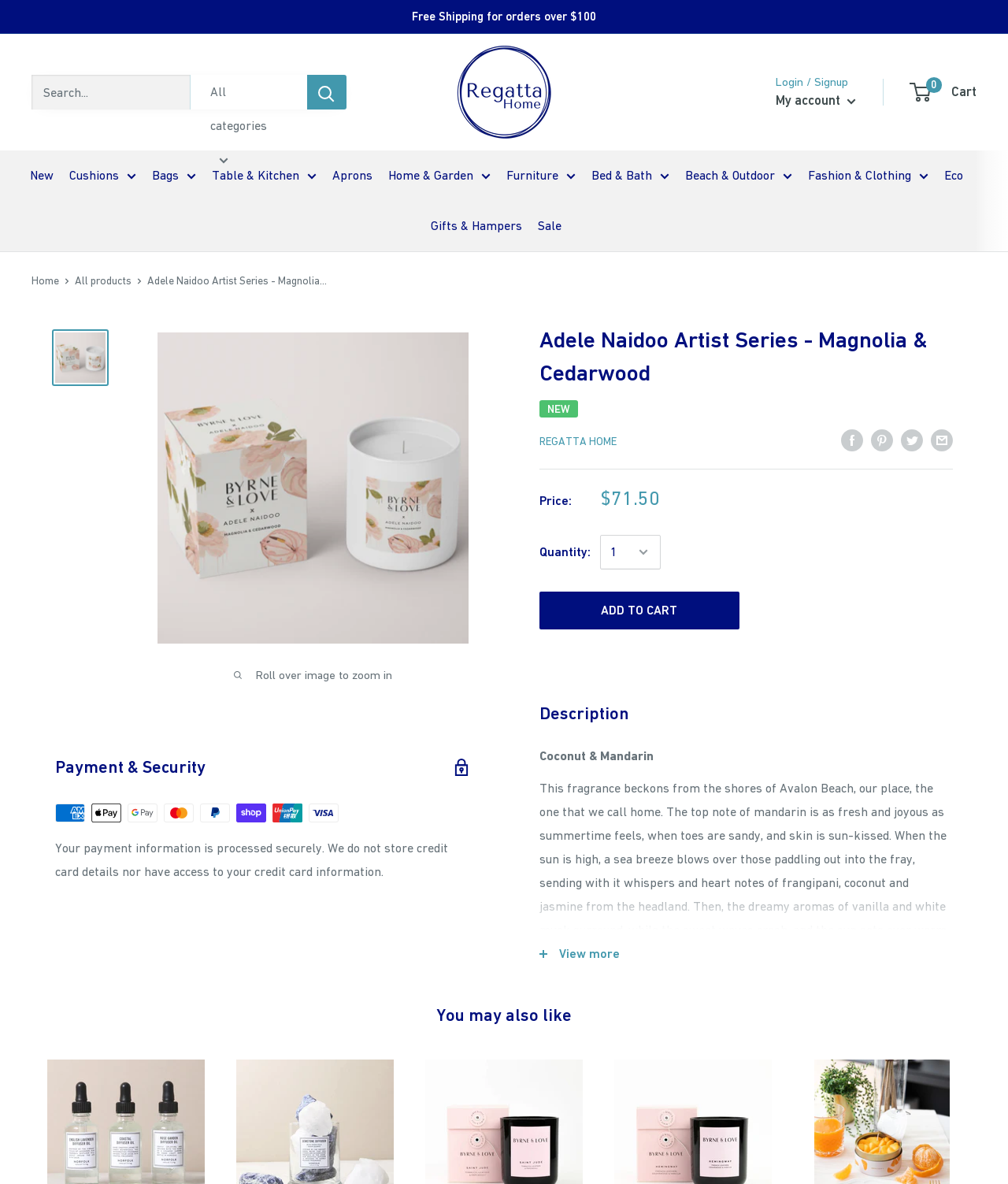Identify the bounding box coordinates of the element that should be clicked to fulfill this task: "Add to cart". The coordinates should be provided as four float numbers between 0 and 1, i.e., [left, top, right, bottom].

[0.535, 0.5, 0.733, 0.532]